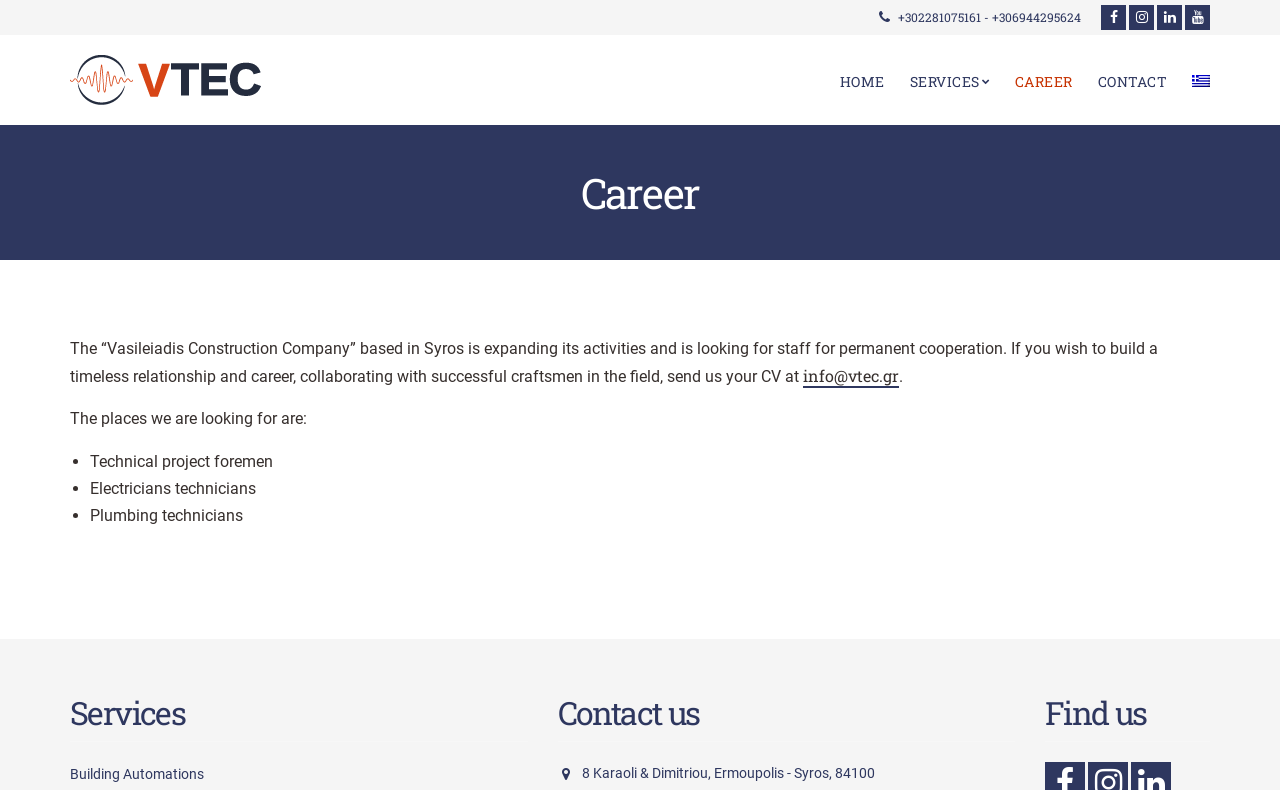What are the types of technicians mentioned?
Please utilize the information in the image to give a detailed response to the question.

I found the types of technicians mentioned in the ListMarker elements with the text '•' followed by StaticText elements with the text 'Electricians technicians' and 'Plumbing technicians'.